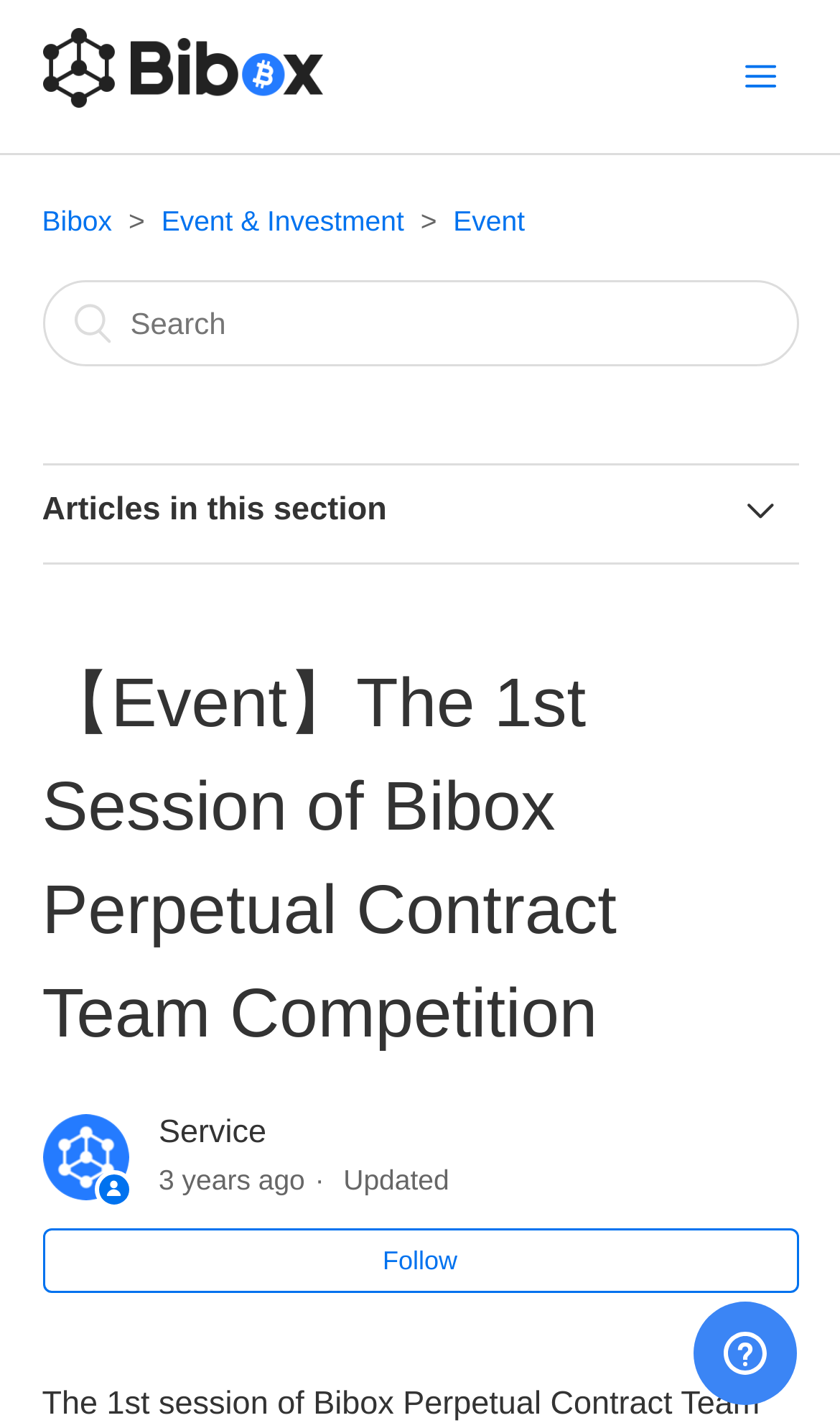Determine the bounding box coordinates of the clickable region to execute the instruction: "Click on the Event link". The coordinates should be four float numbers between 0 and 1, denoted as [left, top, right, bottom].

[0.54, 0.143, 0.625, 0.166]